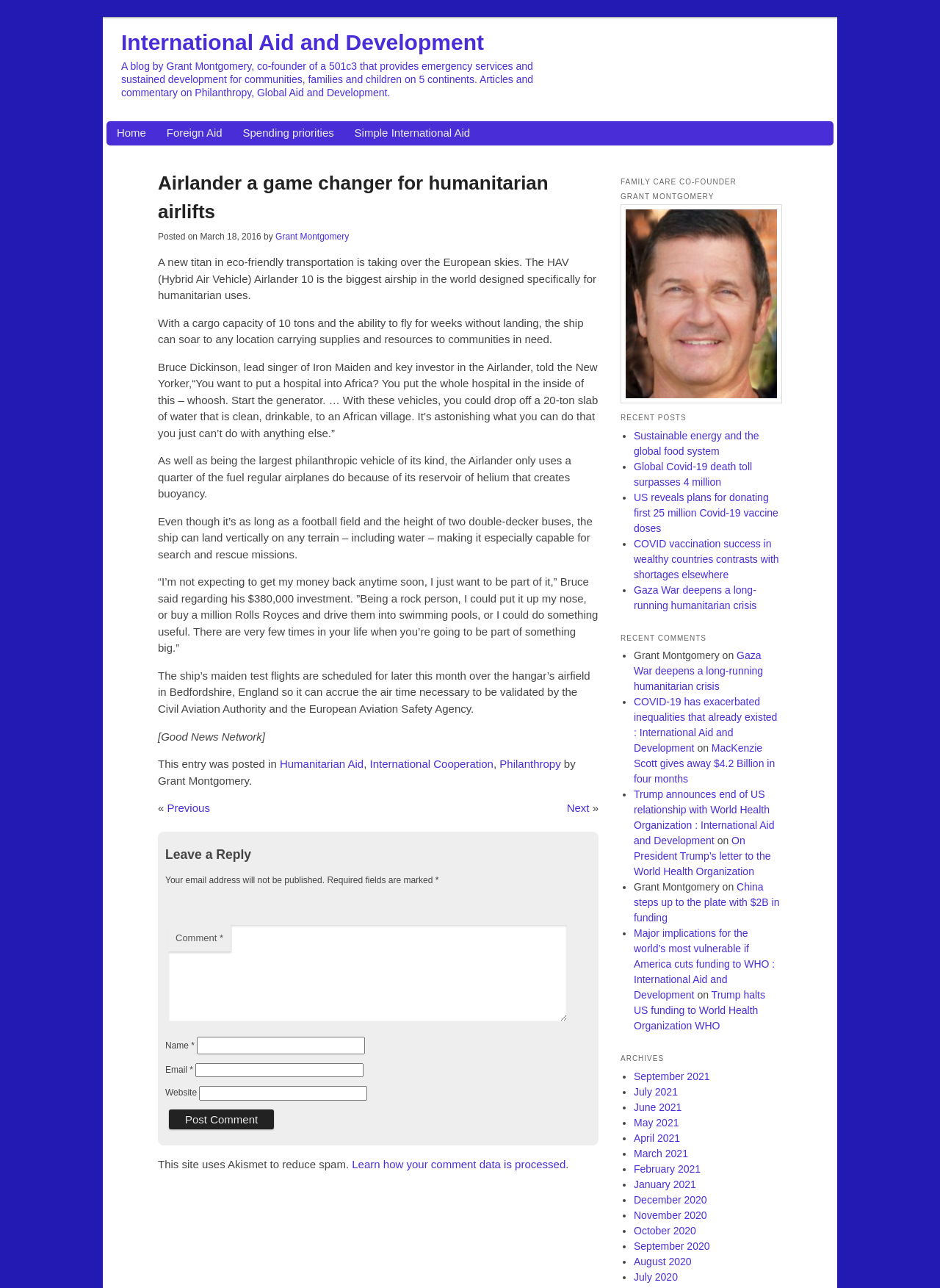What is the name of the lead singer of Iron Maiden who invested in the Airlander?
Using the information from the image, provide a comprehensive answer to the question.

According to the blog post, Bruce Dickinson, the lead singer of Iron Maiden, is a key investor in the Airlander and has commented on its potential for humanitarian uses.